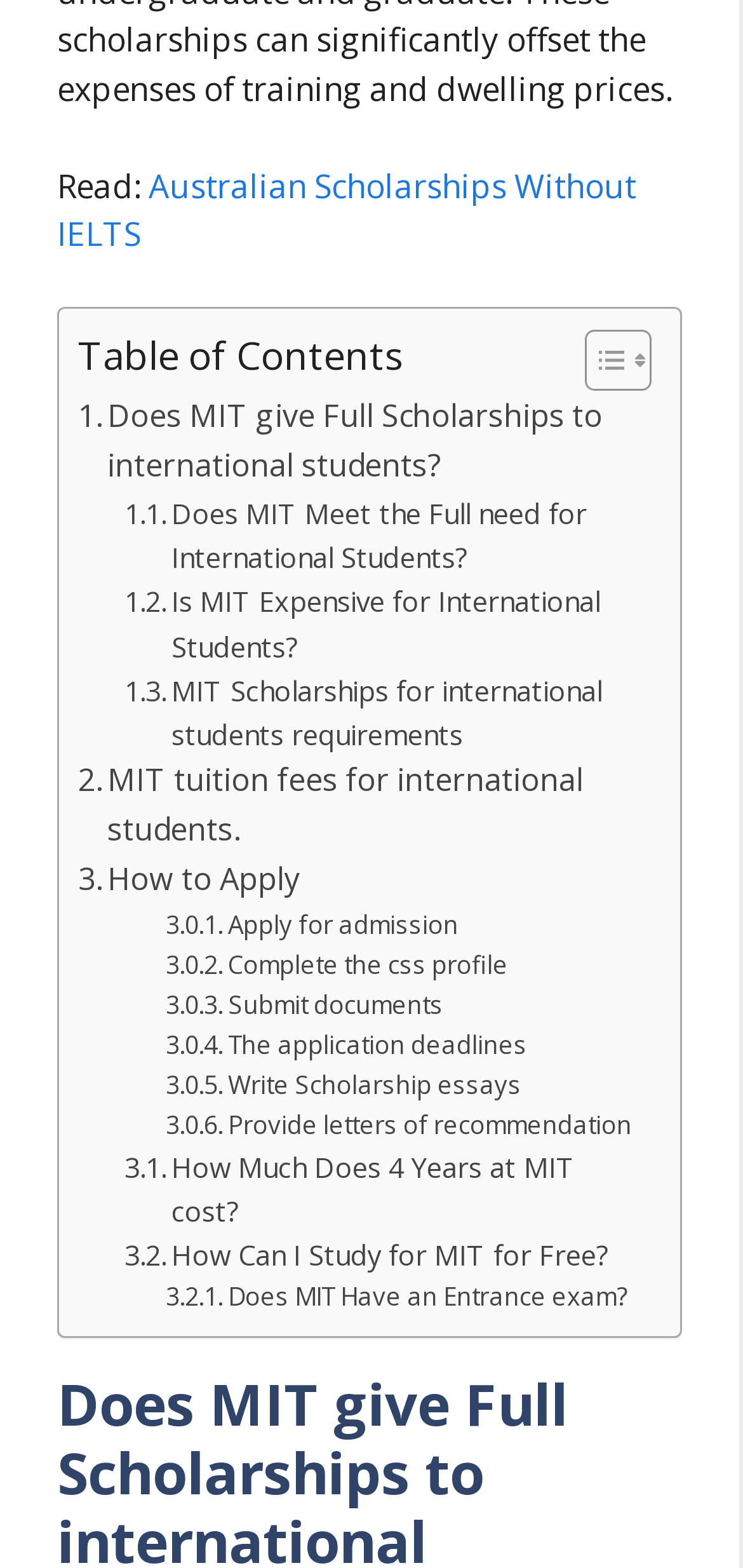Highlight the bounding box coordinates of the region I should click on to meet the following instruction: "Write Scholarship essays".

[0.223, 0.679, 0.702, 0.705]